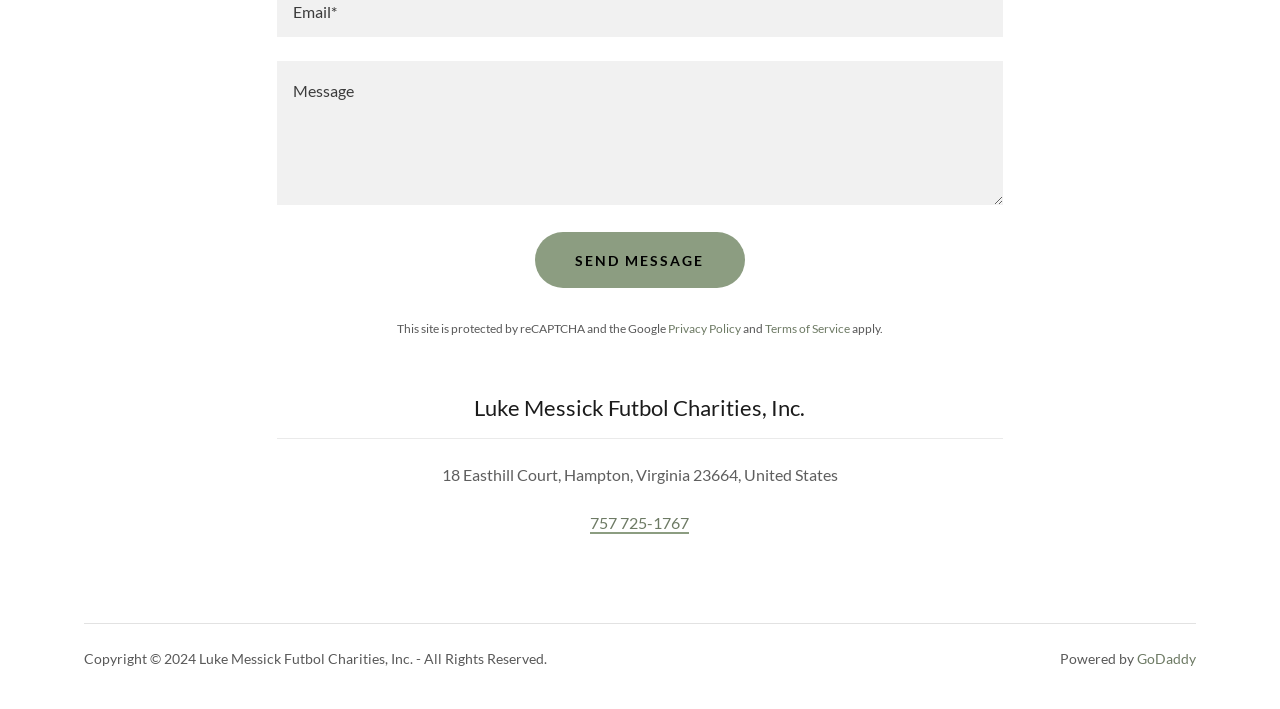What is the year of copyright?
Look at the image and provide a detailed response to the question.

The year of copyright can be found in the static text element, which is 'Copyright © 2024 Luke Messick Futbol Charities, Inc. - All Rights Reserved'.